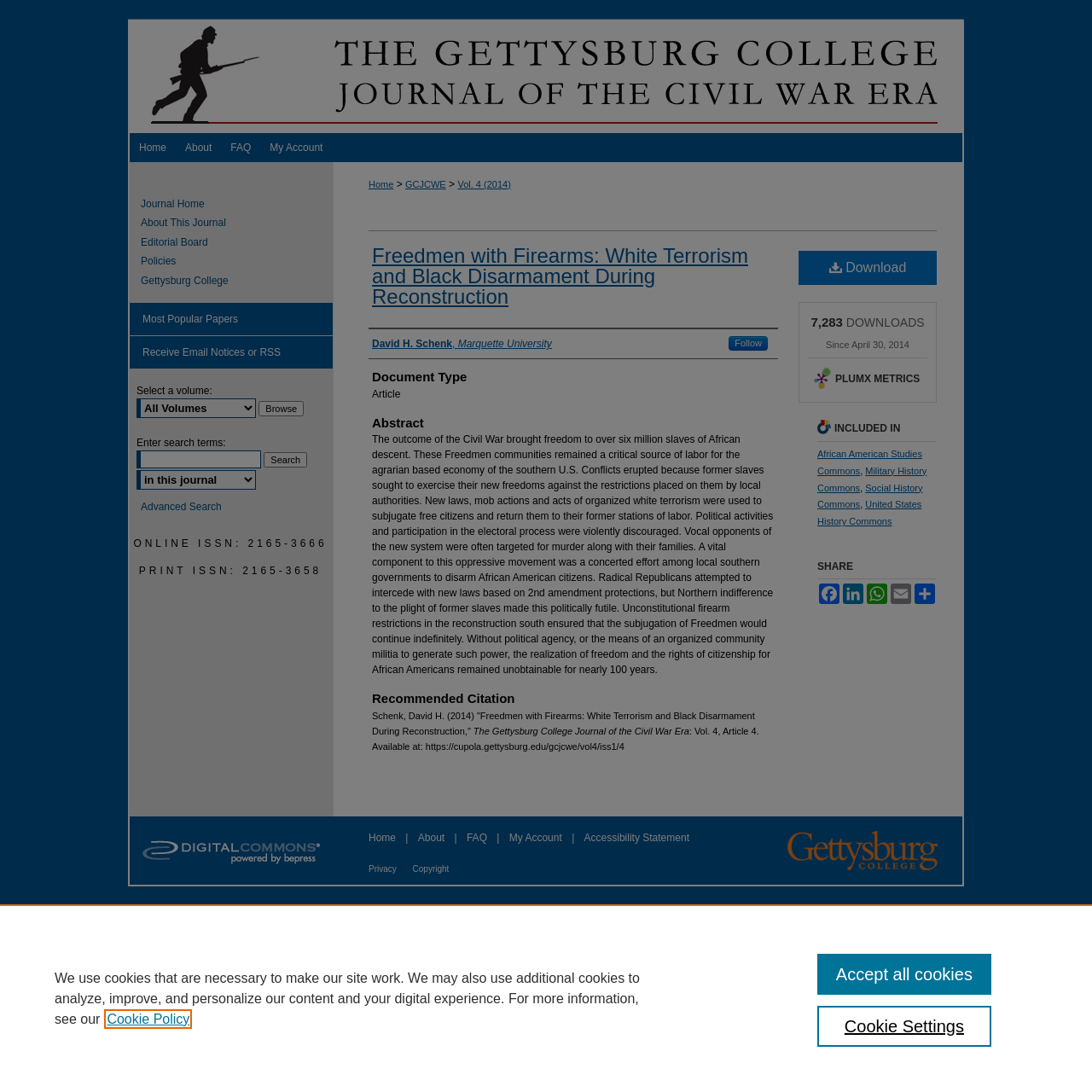Identify the primary heading of the webpage and provide its text.

The Gettysburg College Journal of the Civil War Era